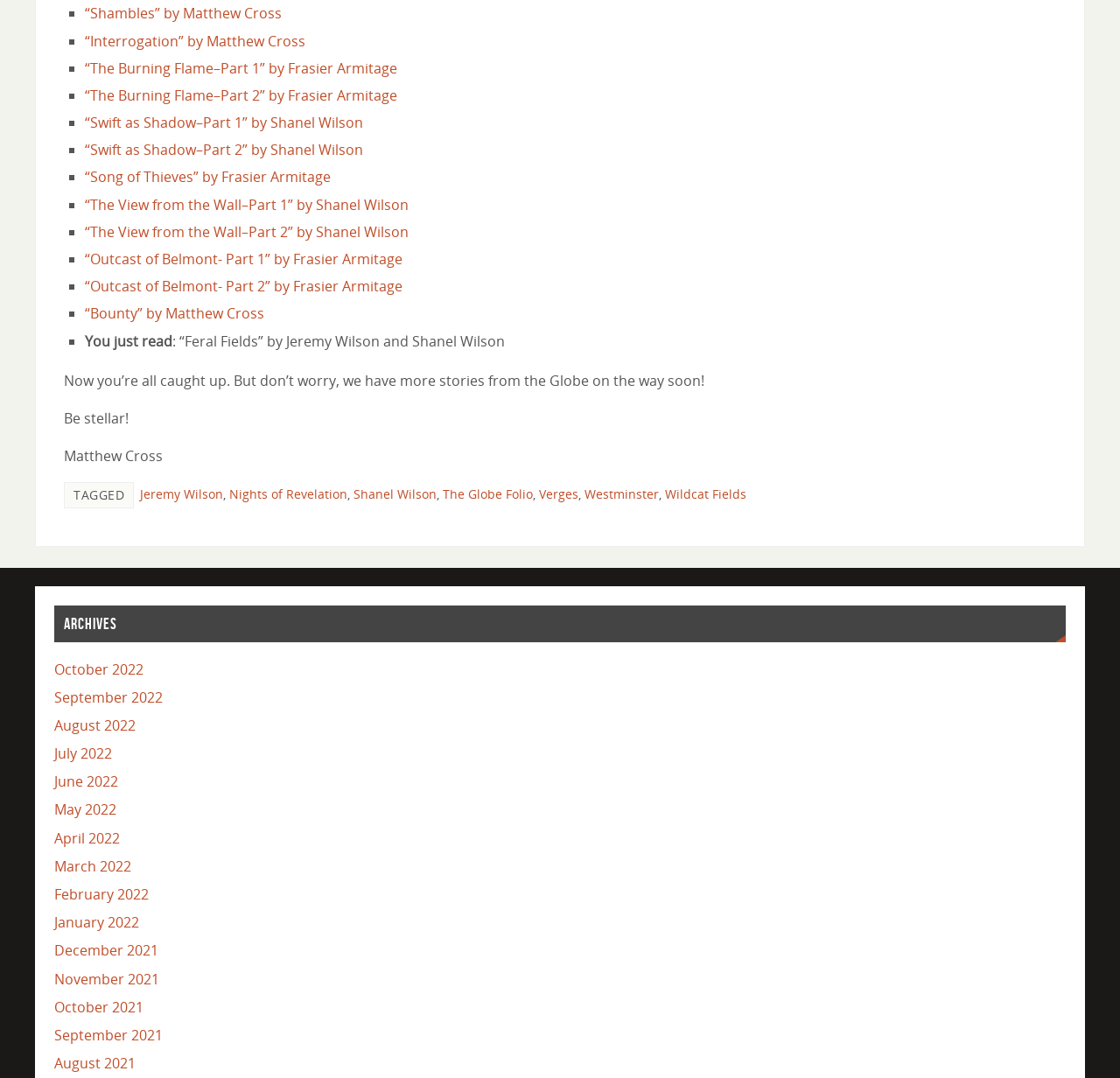Provide the bounding box coordinates of the section that needs to be clicked to accomplish the following instruction: "View archives for October 2022."

[0.048, 0.612, 0.128, 0.629]